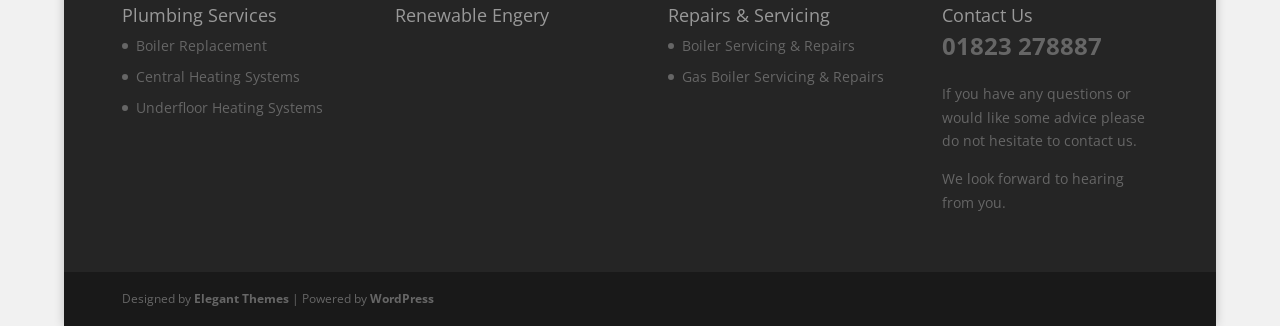Look at the image and give a detailed response to the following question: What is the theme of the website?

At the bottom of the webpage, I found a credit line 'Designed by Elegant Themes', which suggests that the theme of the website is designed by Elegant Themes.